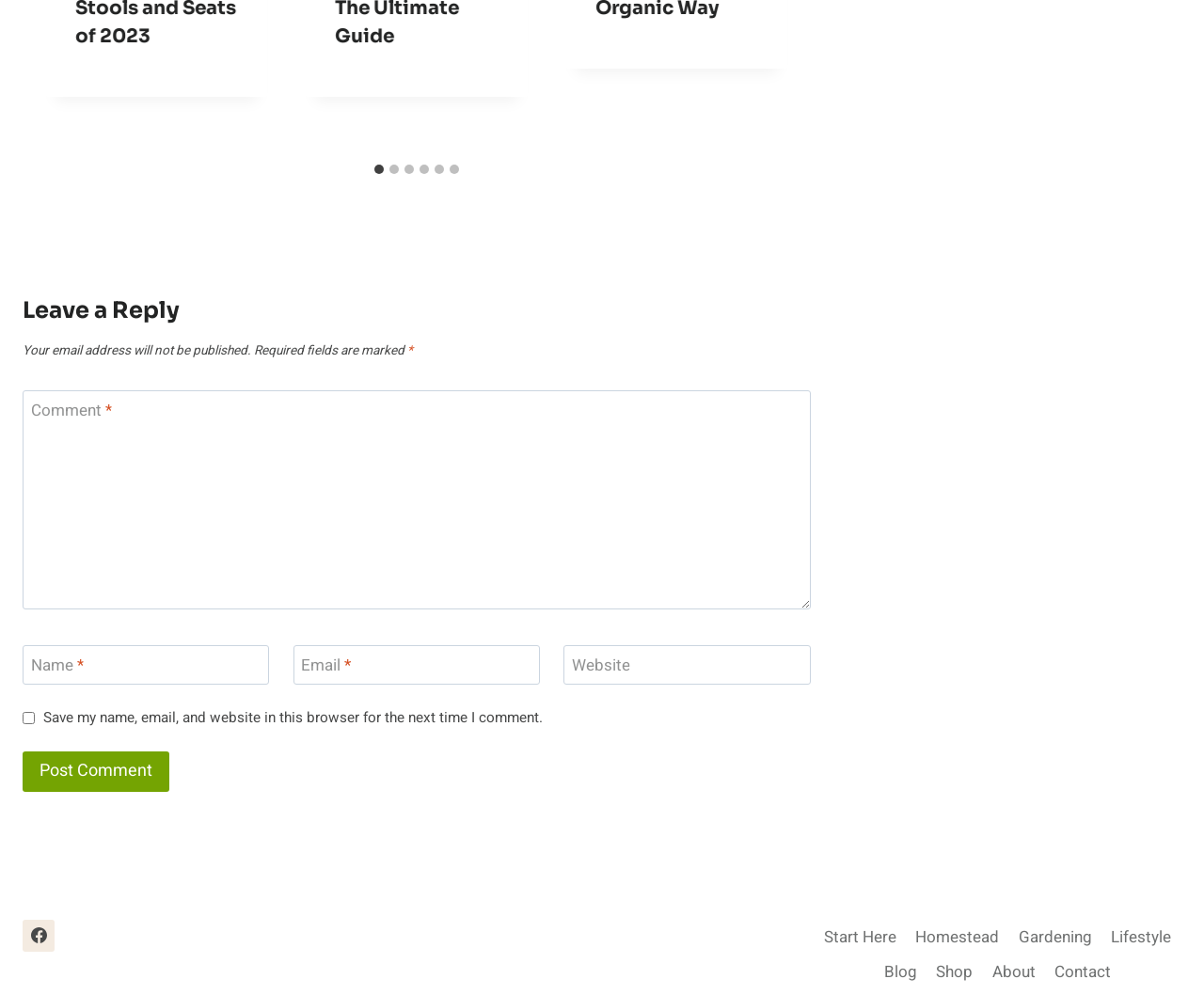Identify the bounding box of the HTML element described here: "name="submit" value="Post Comment"". Provide the coordinates as four float numbers between 0 and 1: [left, top, right, bottom].

[0.019, 0.755, 0.141, 0.796]